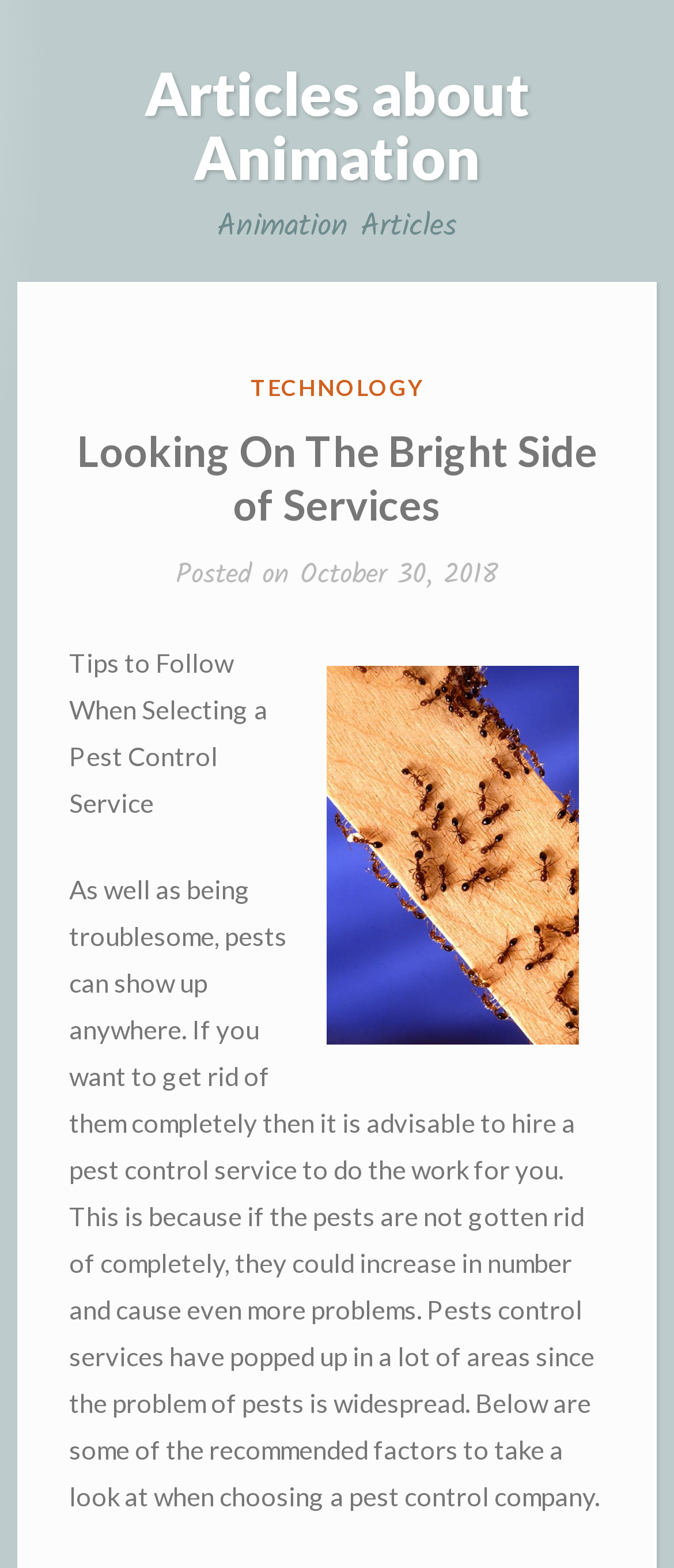Please give a concise answer to this question using a single word or phrase: 
What is the purpose of hiring a pest control service?

To get rid of pests completely